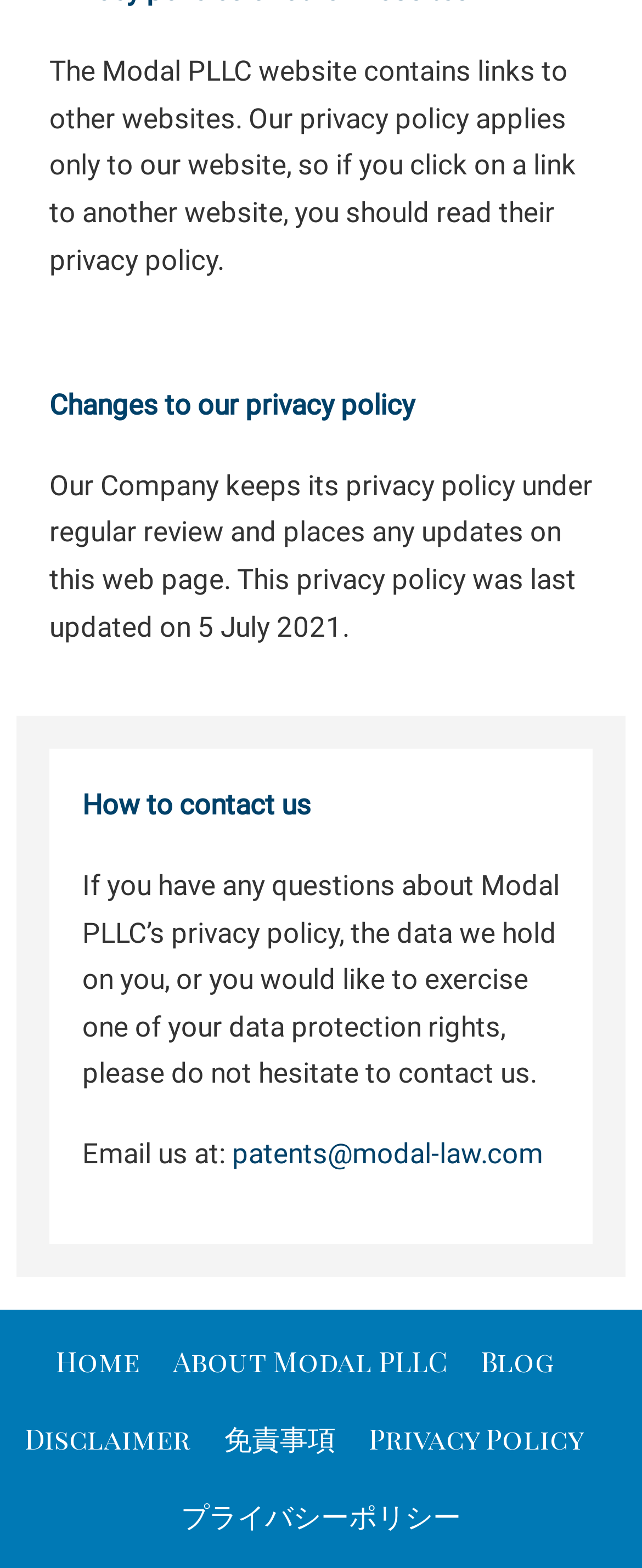Pinpoint the bounding box coordinates of the clickable area needed to execute the instruction: "Read the privacy policy update". The coordinates should be specified as four float numbers between 0 and 1, i.e., [left, top, right, bottom].

[0.077, 0.248, 0.646, 0.269]